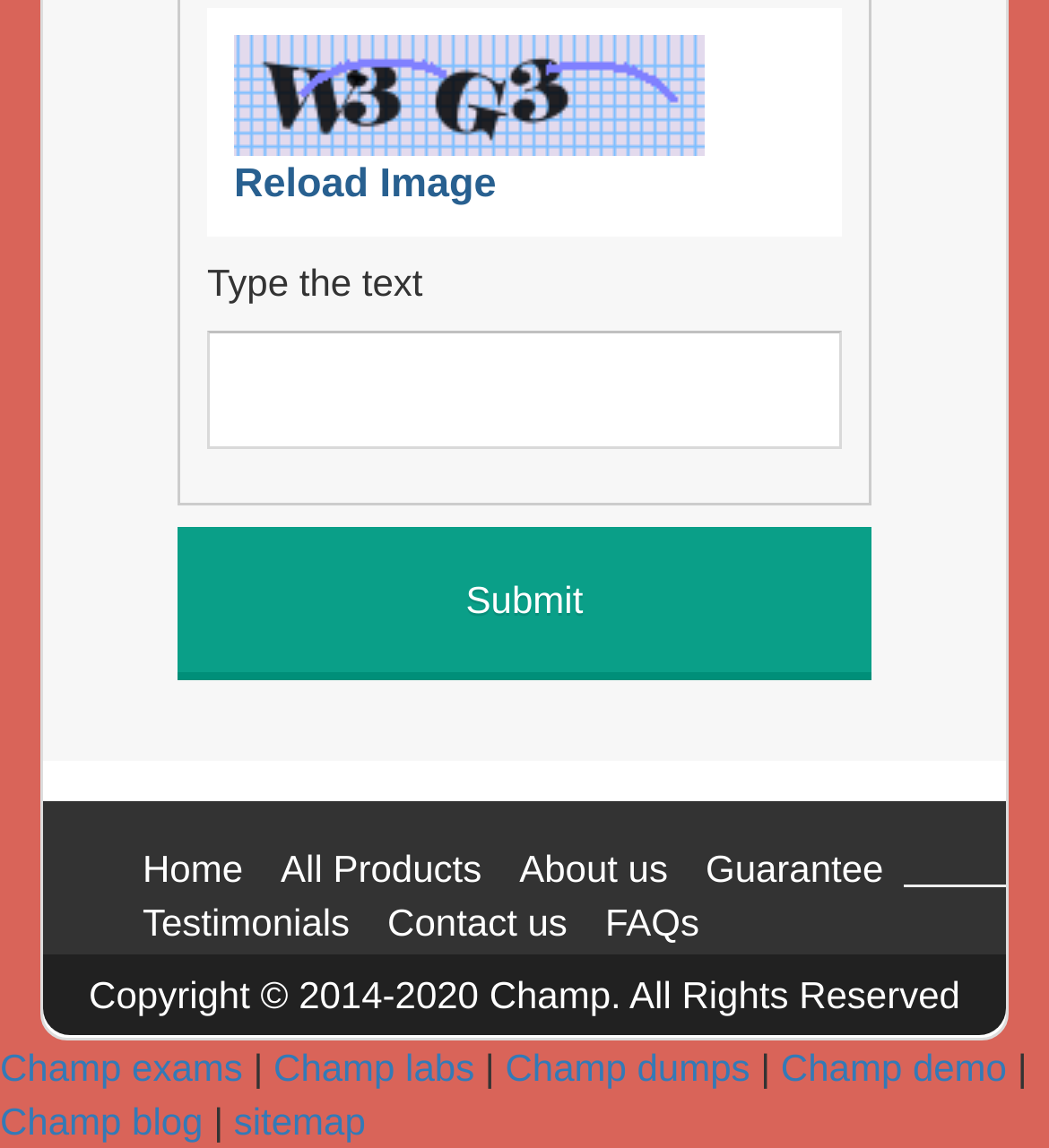Using the element description name="login" value="Submit", predict the bounding box coordinates for the UI element. Provide the coordinates in (top-left x, top-left y, bottom-right x, bottom-right y) format with values ranging from 0 to 1.

[0.169, 0.459, 0.831, 0.593]